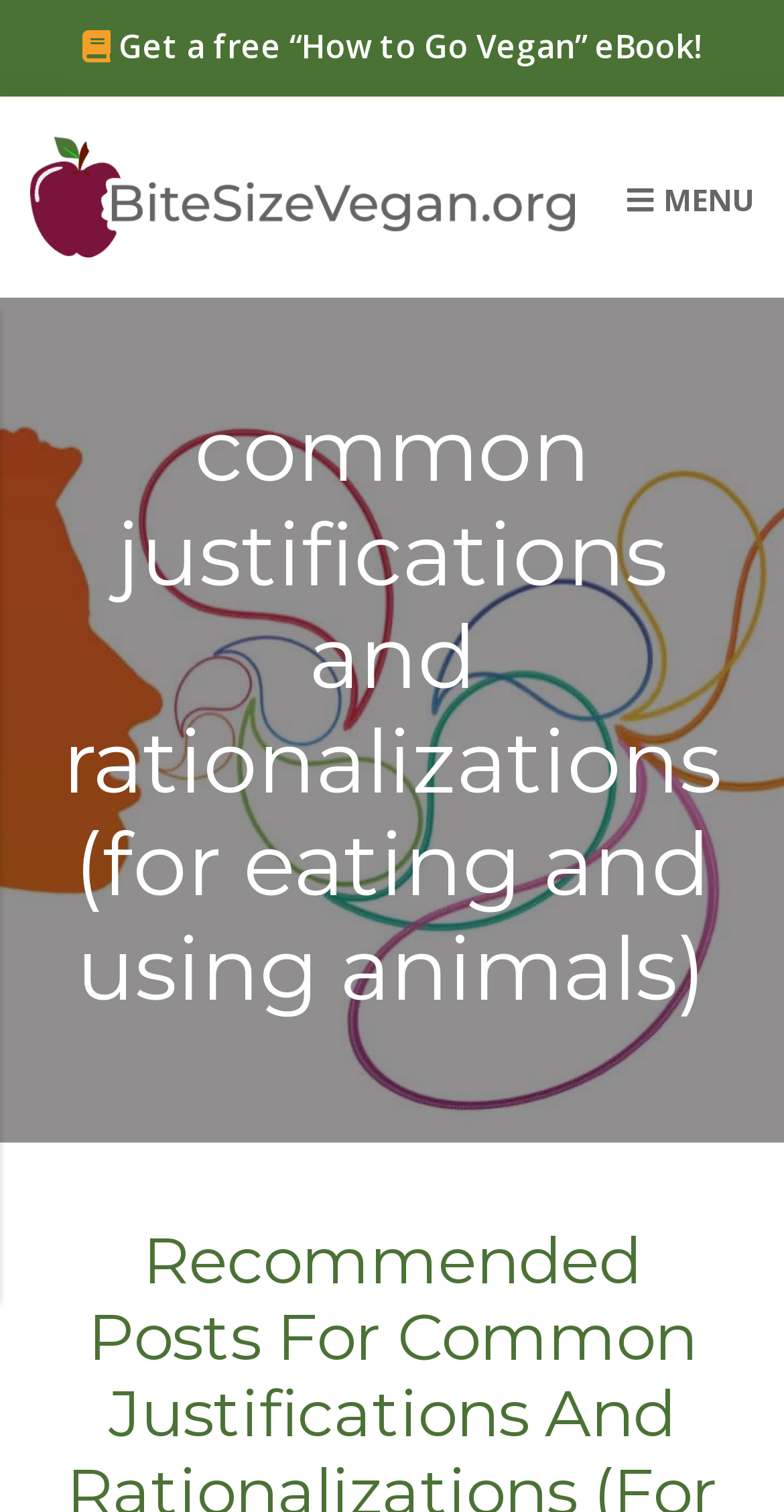Utilize the information from the image to answer the question in detail:
What is being offered for free?

I found the answer by examining the link element with the text 'Get a free “How to Go Vegan” eBook!', which suggests that this eBook is being offered for free.